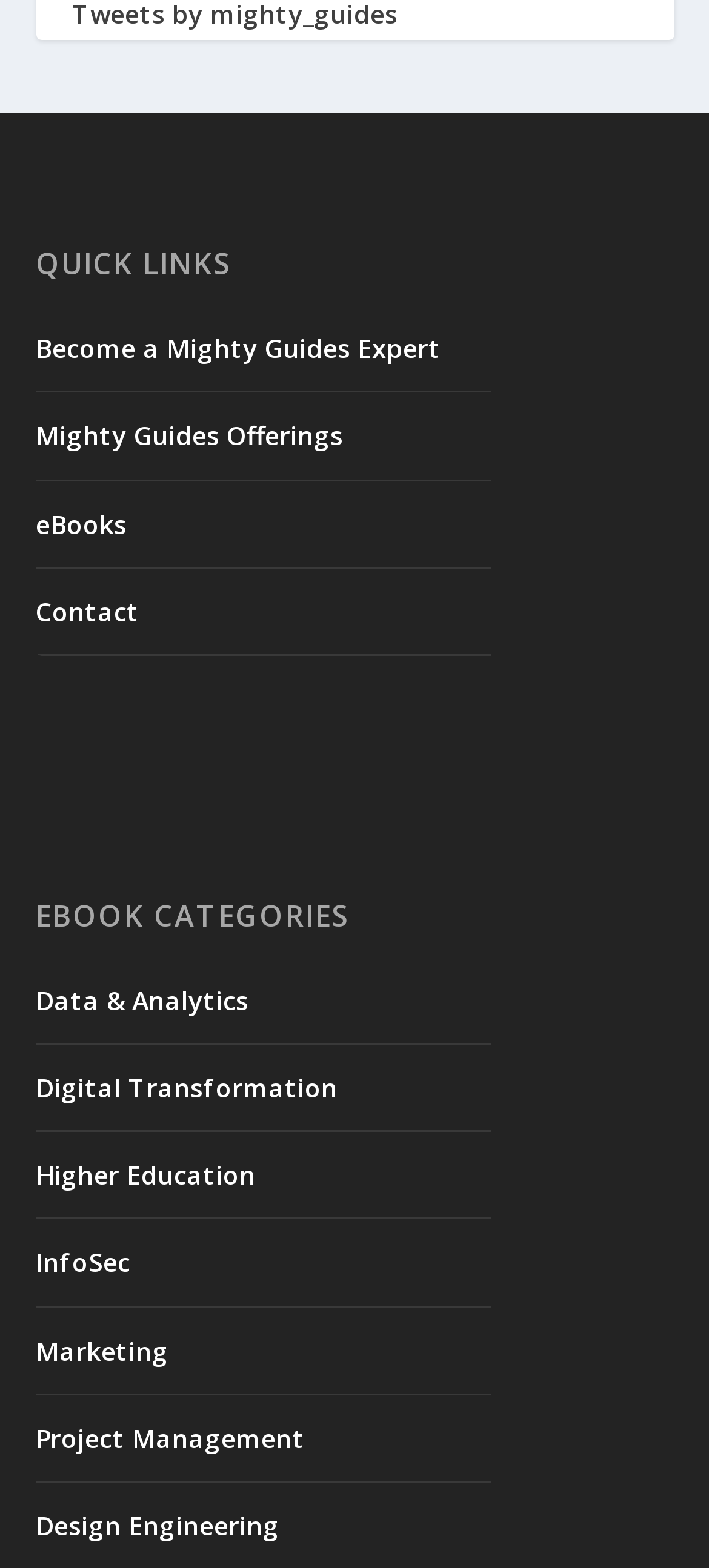Specify the bounding box coordinates of the area to click in order to execute this command: 'click on Become a Mighty Guides Expert'. The coordinates should consist of four float numbers ranging from 0 to 1, and should be formatted as [left, top, right, bottom].

[0.05, 0.211, 0.622, 0.233]